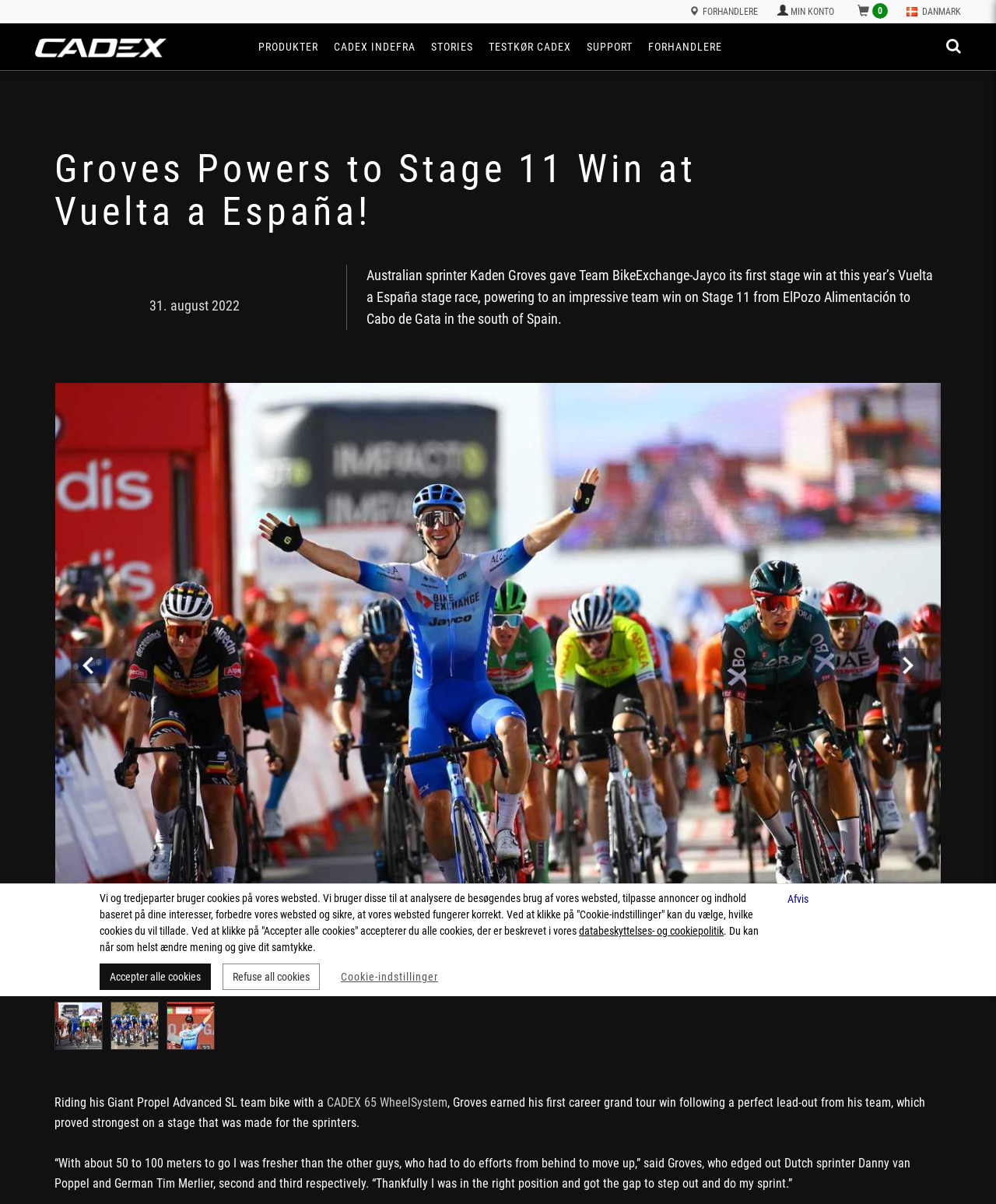Reply to the question with a single word or phrase:
What type of bike did Groves ride?

Giant Propel Advanced SL